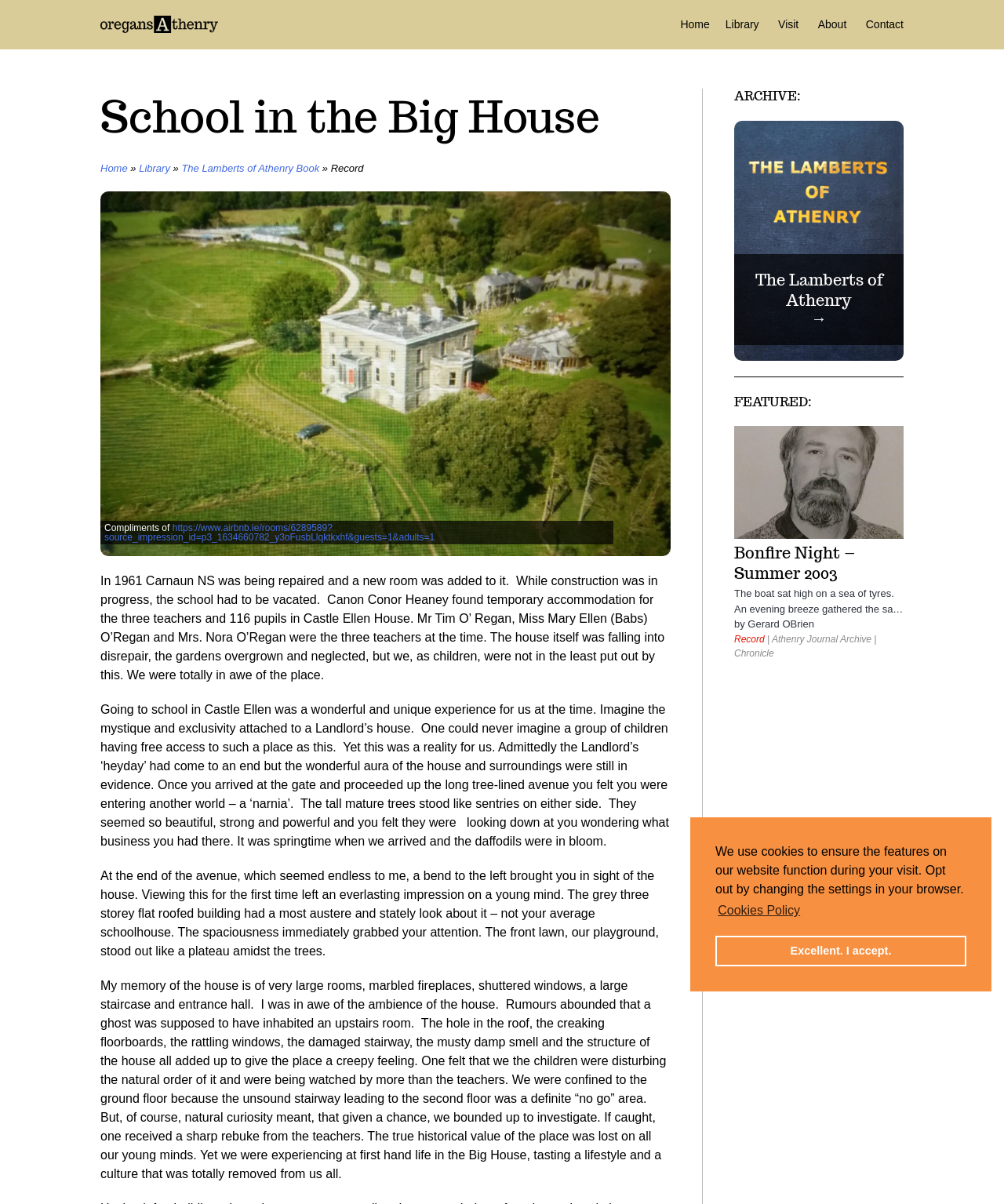What is the text of the webpage's headline?

School in the Big House